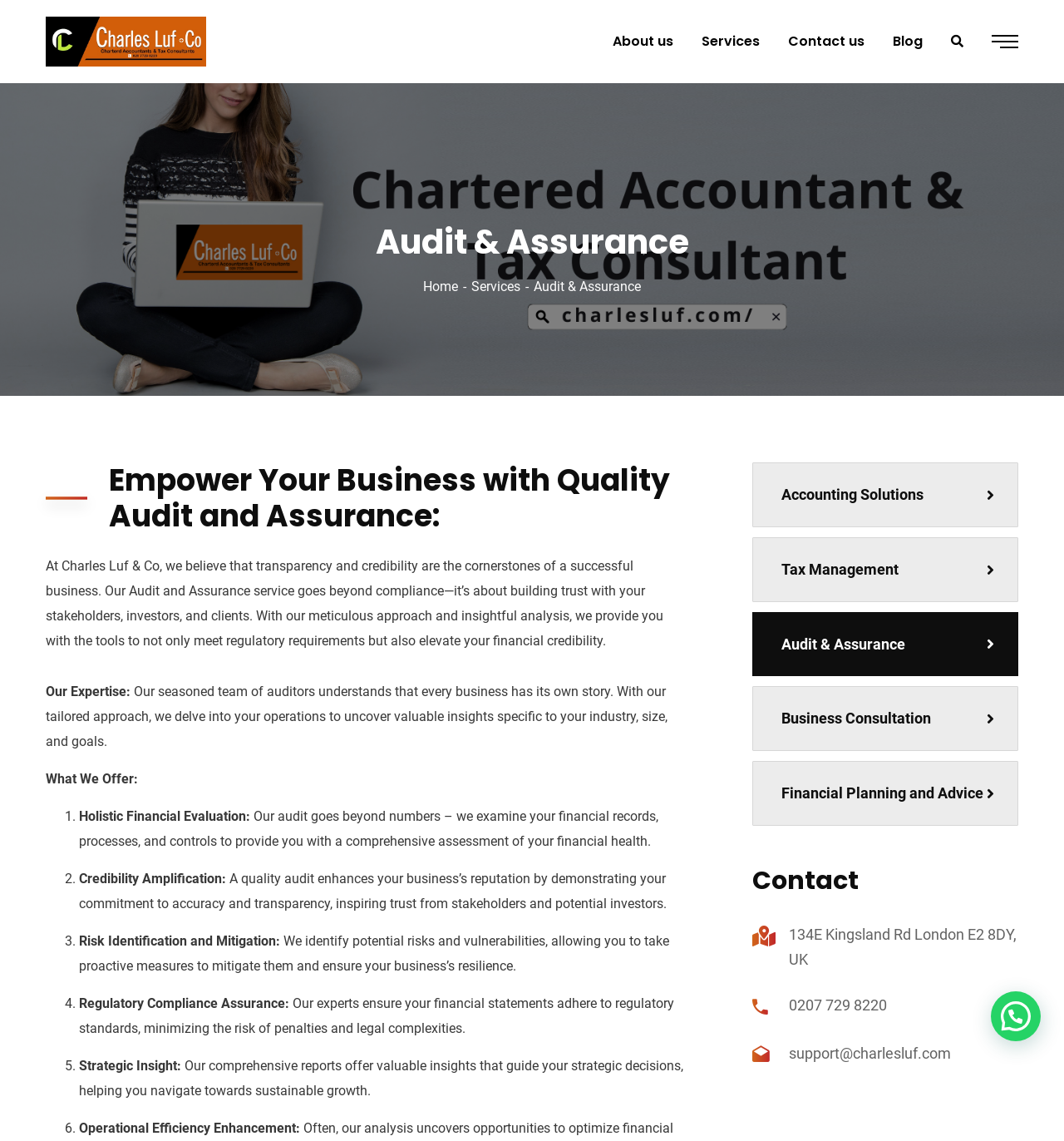Please analyze the image and give a detailed answer to the question:
What are the services offered by Charles Luf & Co?

The services offered by Charles Luf & Co can be found in the middle section of the webpage, where they are listed as links. These services include Accounting Solutions, Tax Management, Audit & Assurance, Business Consultation, and Financial Planning and Advice.